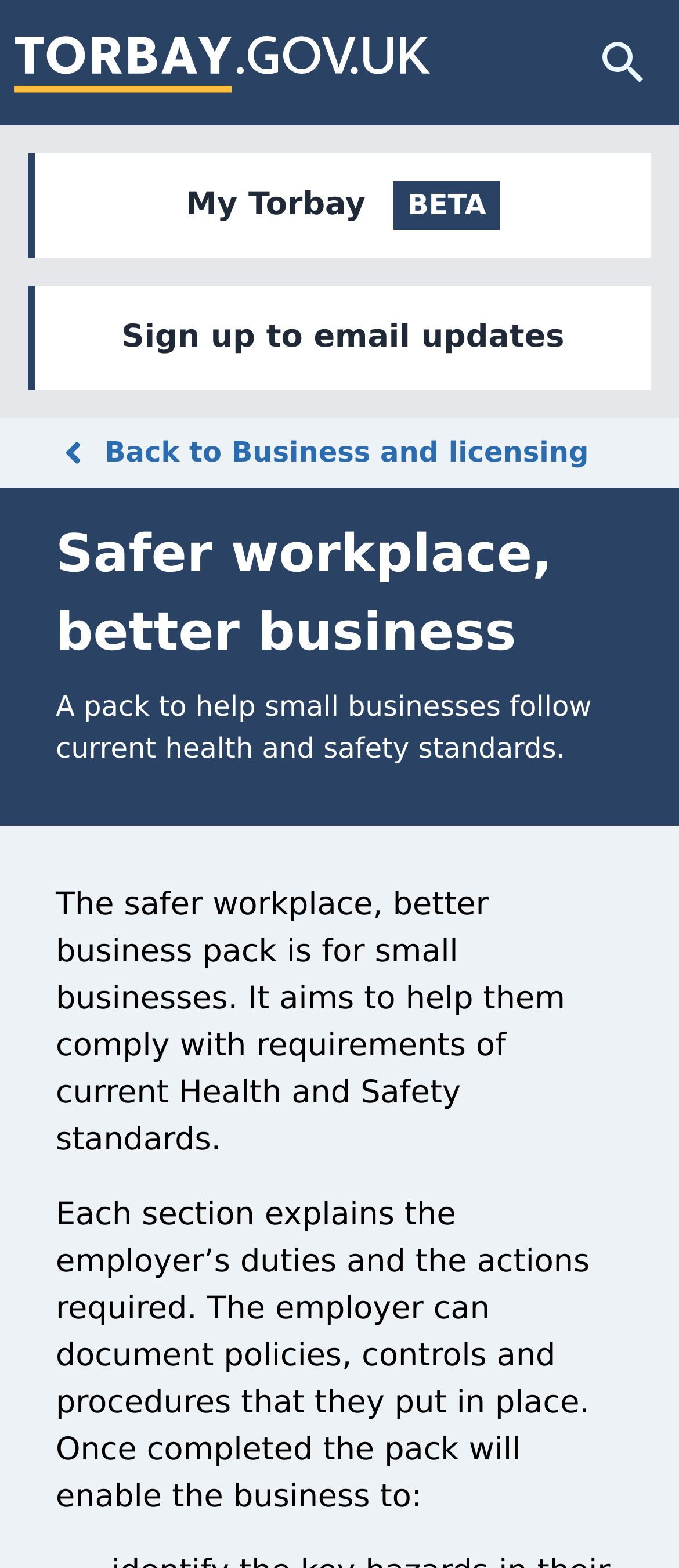Based on the element description, predict the bounding box coordinates (top-left x, top-left y, bottom-right x, bottom-right y) for the UI element in the screenshot: Torbay.gov.uk Go to homepage

[0.021, 0.018, 0.636, 0.062]